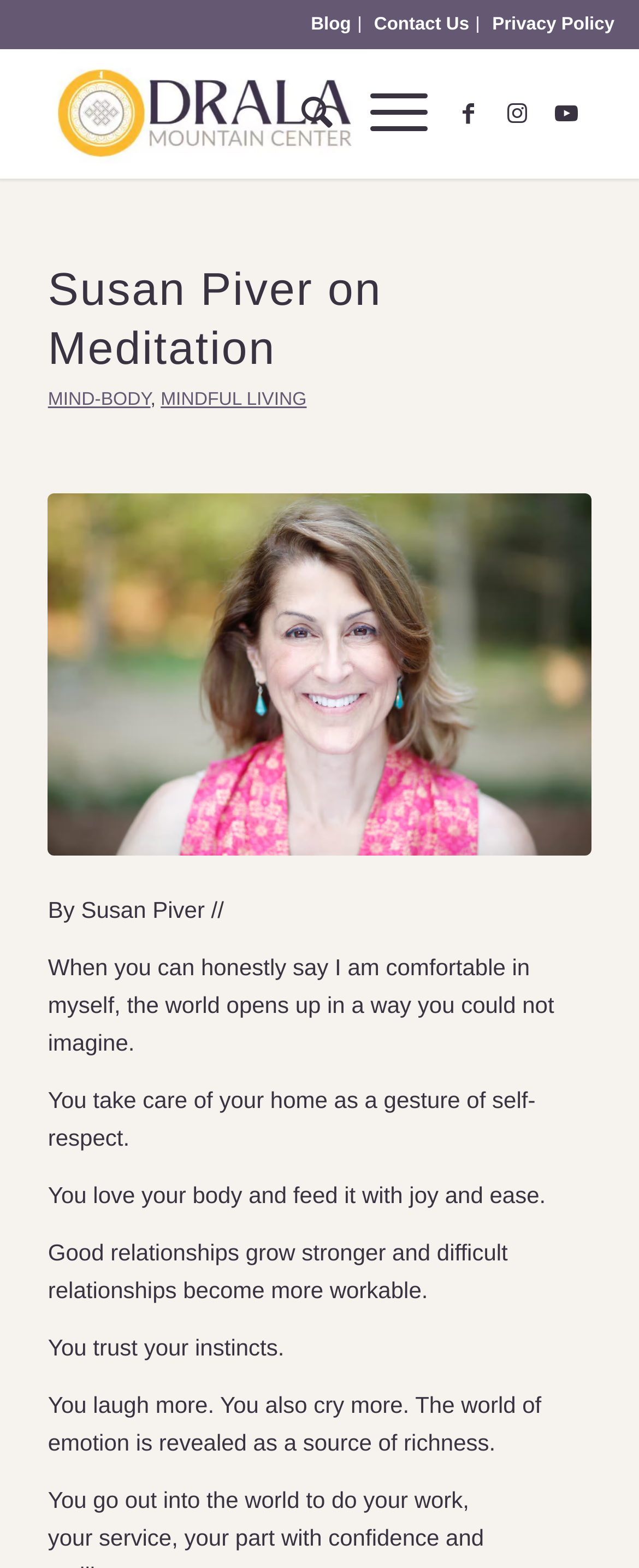Provide your answer to the question using just one word or phrase: What is the name of the meditation center?

Drala Mountain Center